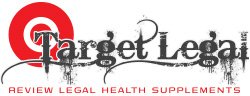Generate a detailed caption that encompasses all aspects of the image.

The image features the logo of "Target Legal," which emphasizes its focus on reviewing legal health supplements. The logo combines a bold, stylized font that showcases the name "Target Legal" prominently, complemented by a striking red circle and an artistic script that adds a creative flair. Below the main title, the tagline "Review Legal Health Supplements" succinctly conveys the organization’s mission to provide informative reviews on health products that comply with legal regulations. This logo serves as a visual representation of trust and authority in the realm of health supplement reviews.